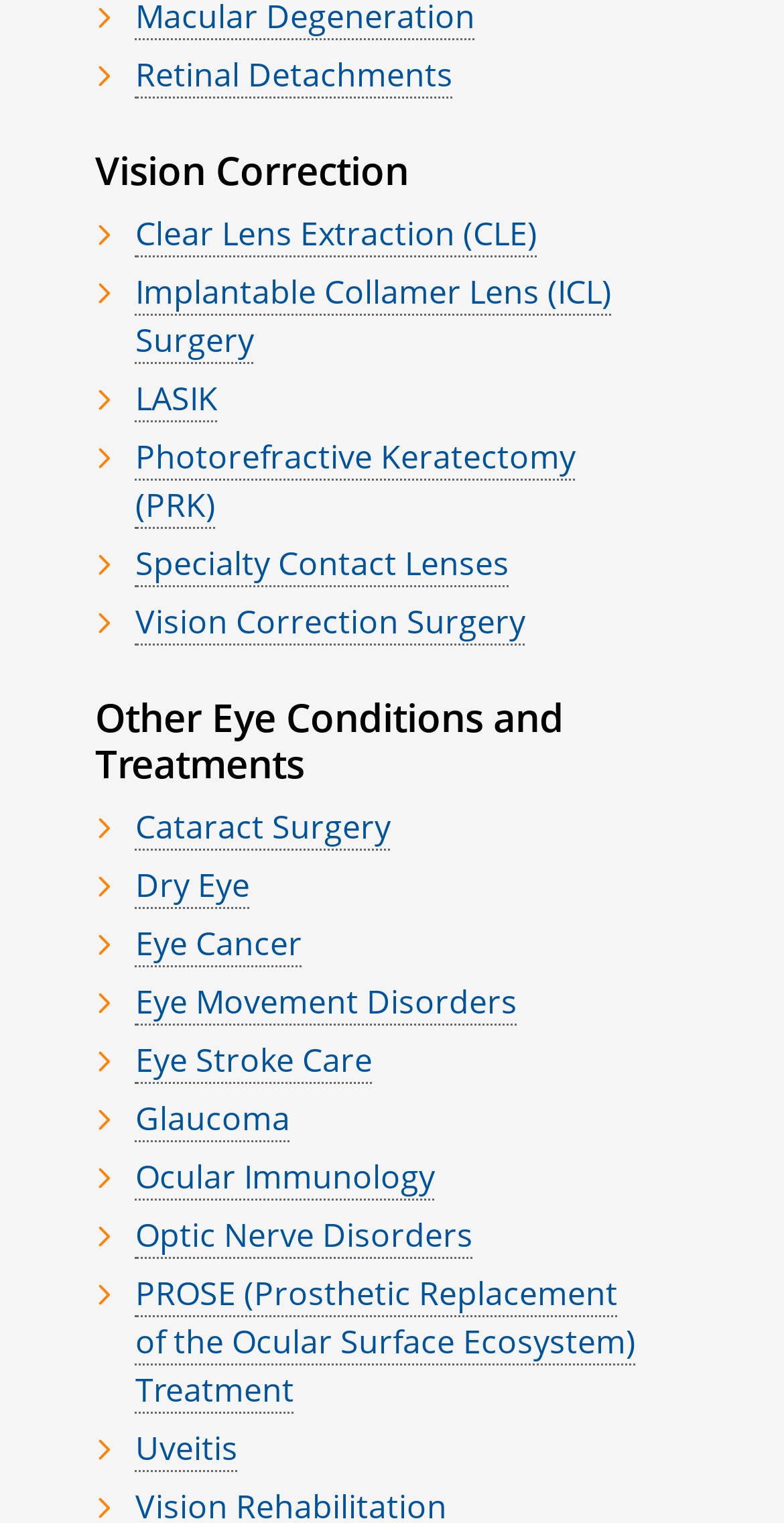Please respond in a single word or phrase: 
How many headings are there on the webpage?

2